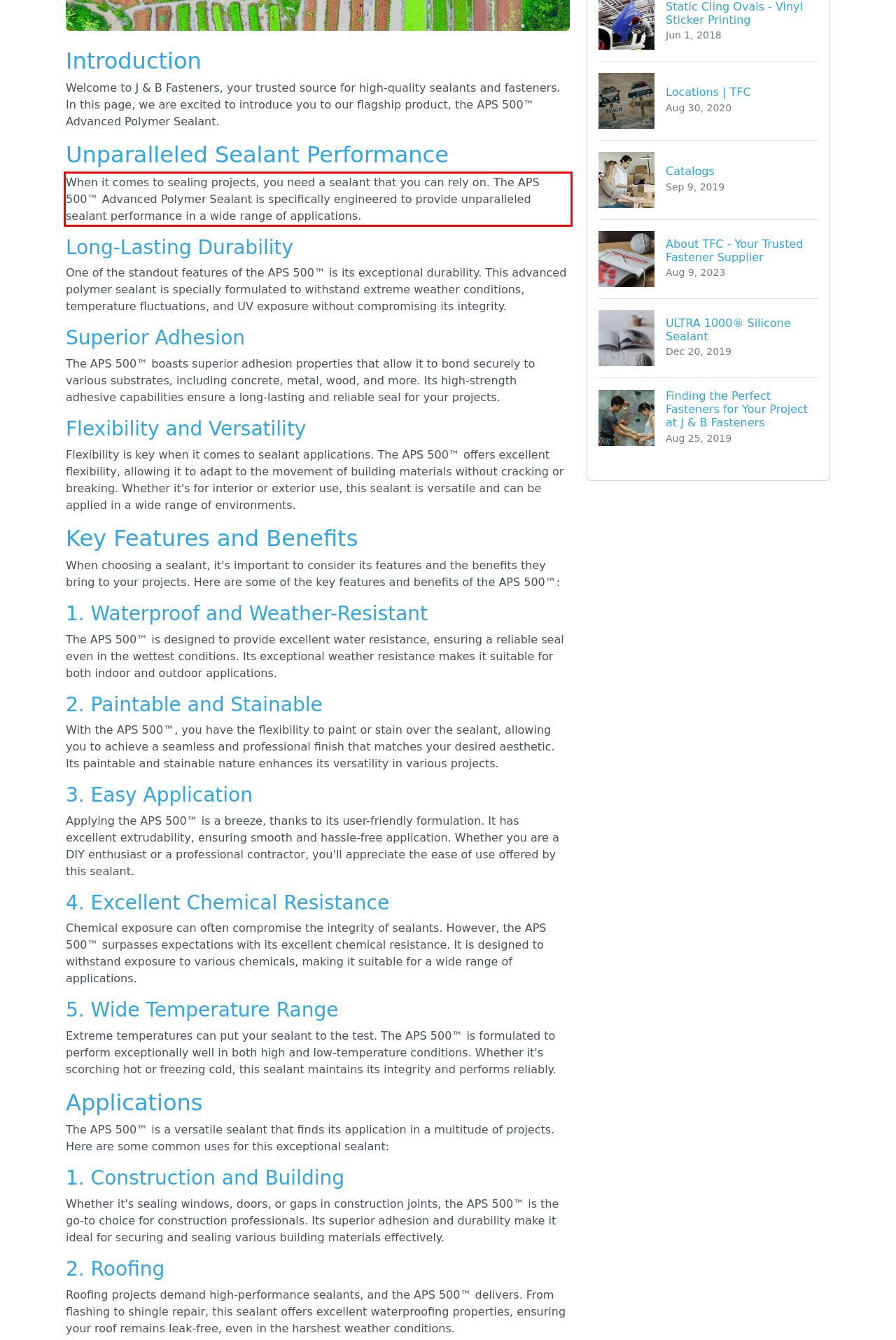Please examine the webpage screenshot containing a red bounding box and use OCR to recognize and output the text inside the red bounding box.

When it comes to sealing projects, you need a sealant that you can rely on. The APS 500™ Advanced Polymer Sealant is specifically engineered to provide unparalleled sealant performance in a wide range of applications.